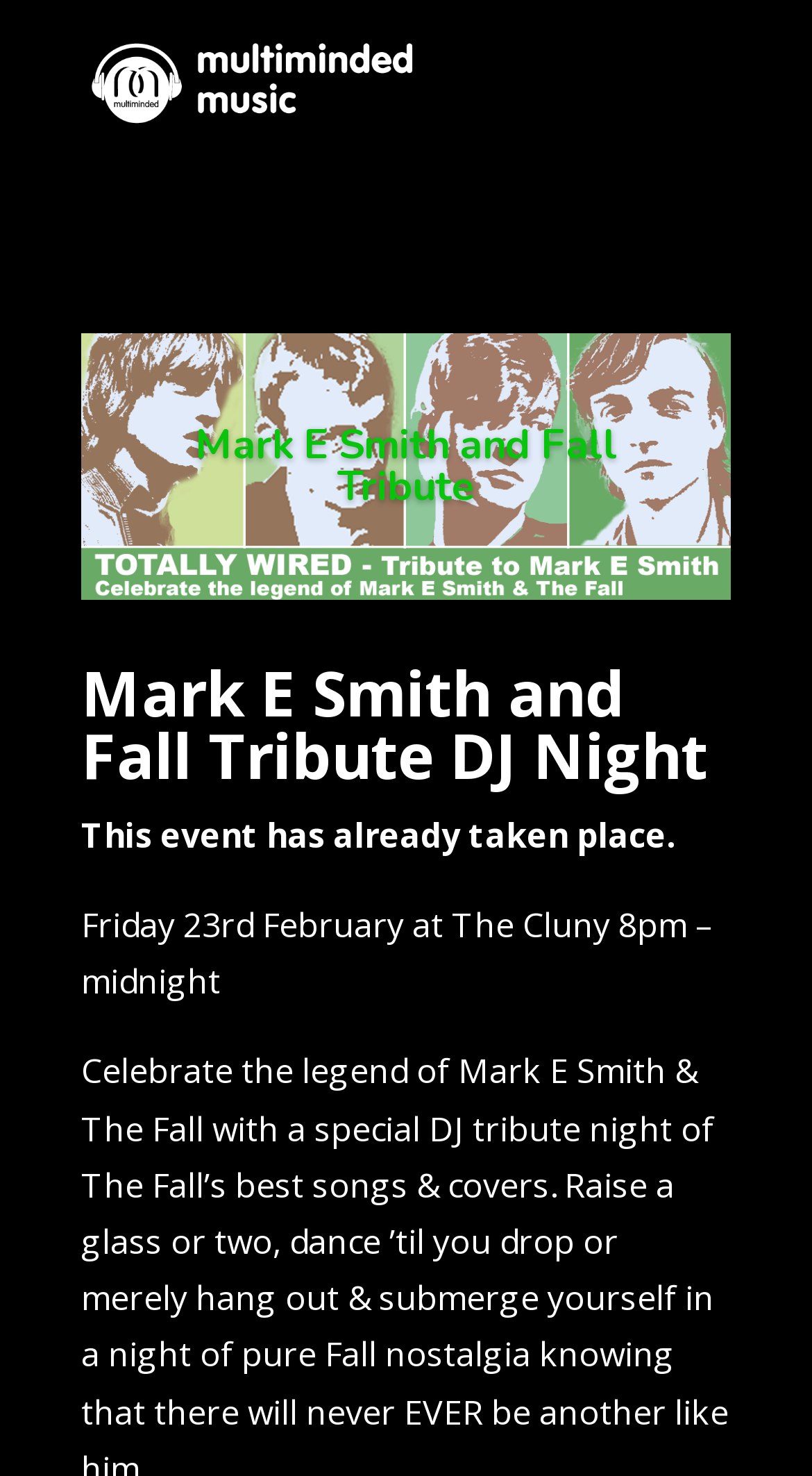Generate a comprehensive caption for the webpage you are viewing.

The webpage is a tribute to Mark E Smith and Fall, with a focus on a specific event. At the top left, there is a link and an image, both labeled "MULTIMINDED MUSIC", which appears to be the website's logo or branding. 

Below the logo, there is a search bar that spans almost the entire width of the page. 

The main content of the page is organized in a table layout. Within this layout, there is a heading that reads "Mark E Smith and Fall Tribute", which is centered near the top of the page. 

Further down, there is another heading that reads "Mark E Smith and Fall Tribute DJ Night", which is positioned near the top right of the page. 

Below these headings, there are two blocks of text. The first block states that the event has already taken place, and the second block provides details about the event, including the date, time, and location. These text blocks are positioned near the center of the page.